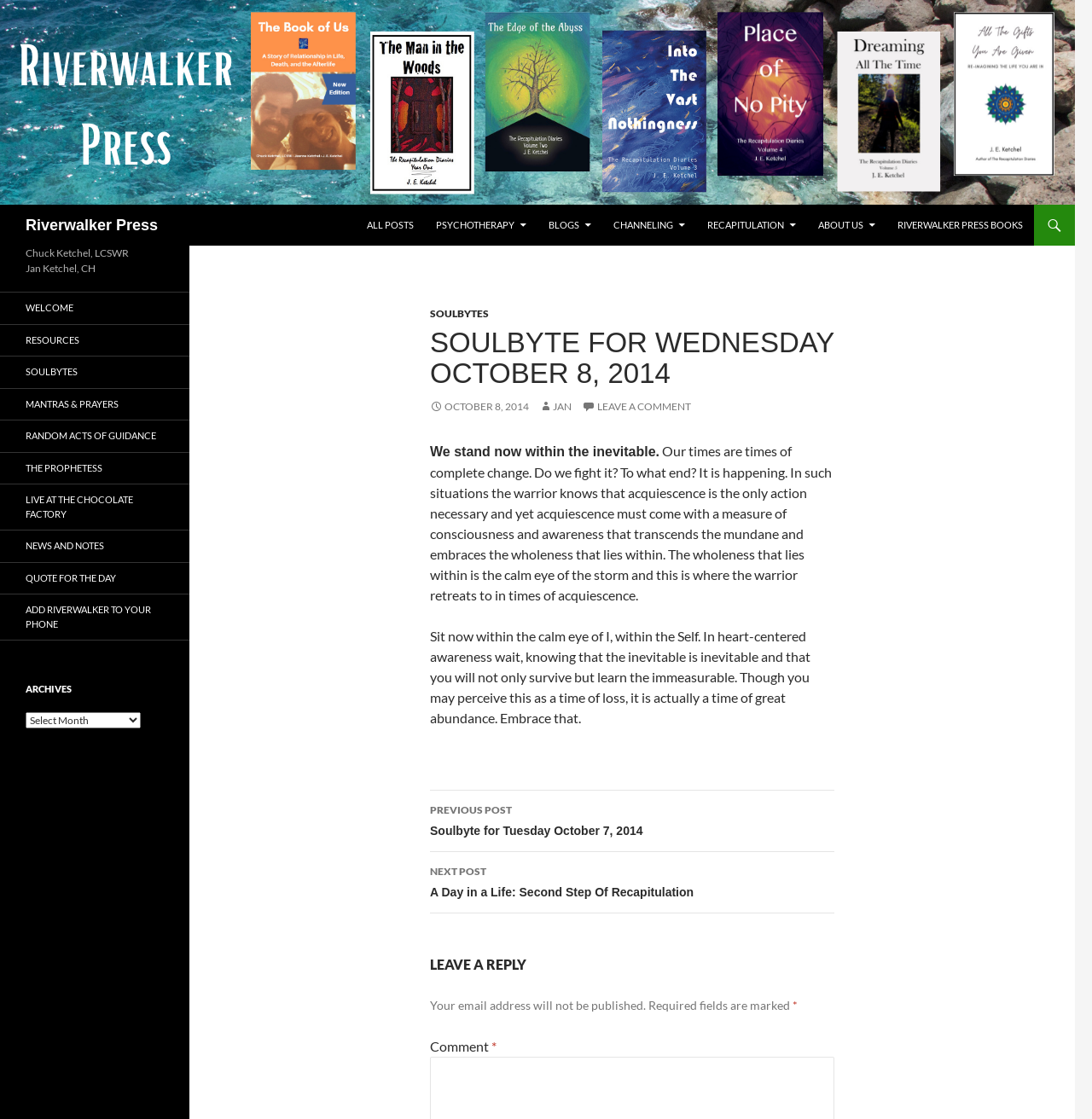Provide the bounding box coordinates in the format (top-left x, top-left y, bottom-right x, bottom-right y). All values are floating point numbers between 0 and 1. Determine the bounding box coordinate of the UI element described as: Trending

None